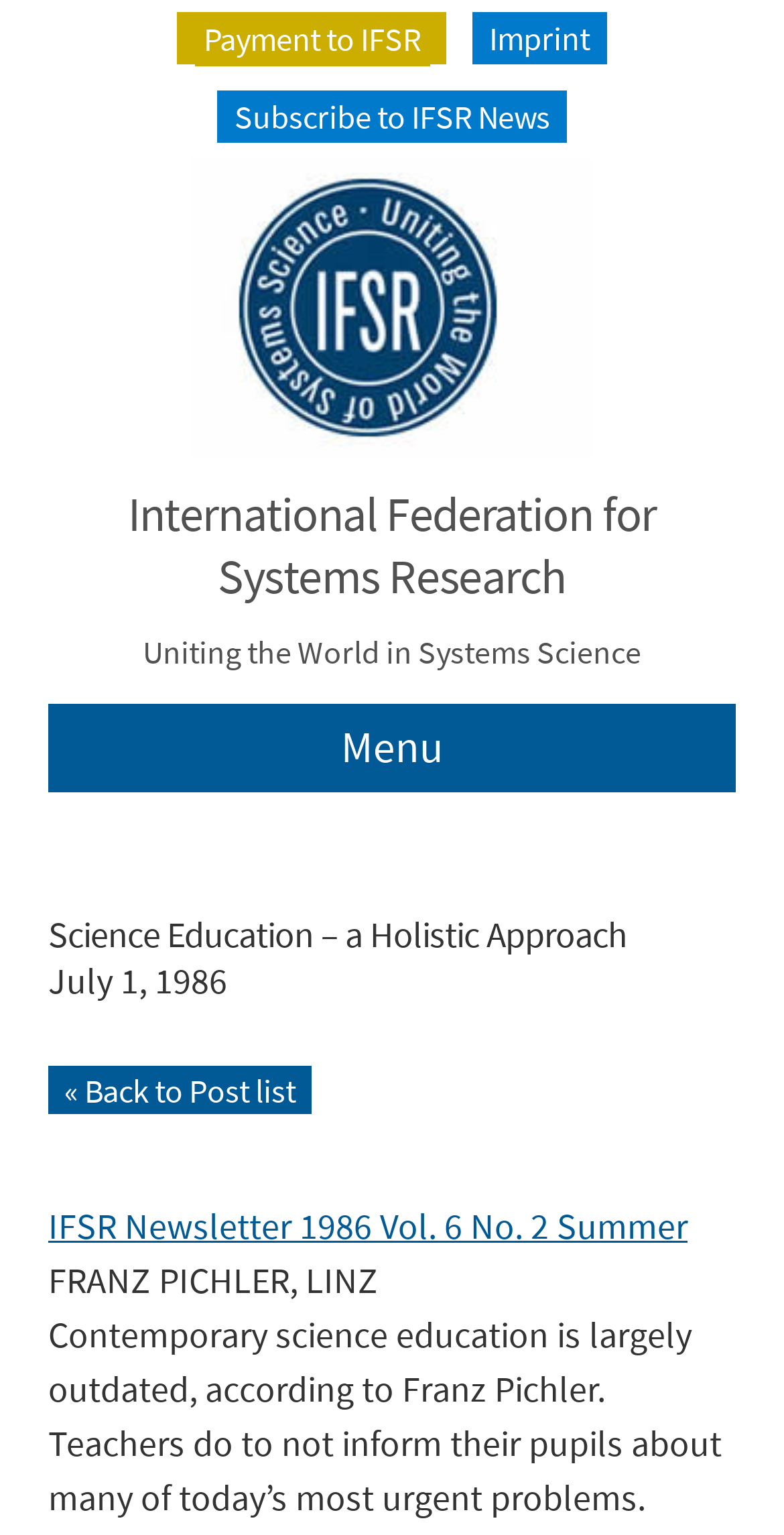Answer this question in one word or a short phrase: What is the title of the newsletter?

IFSR Newsletter 1986 Vol. 6 No. 2 Summer